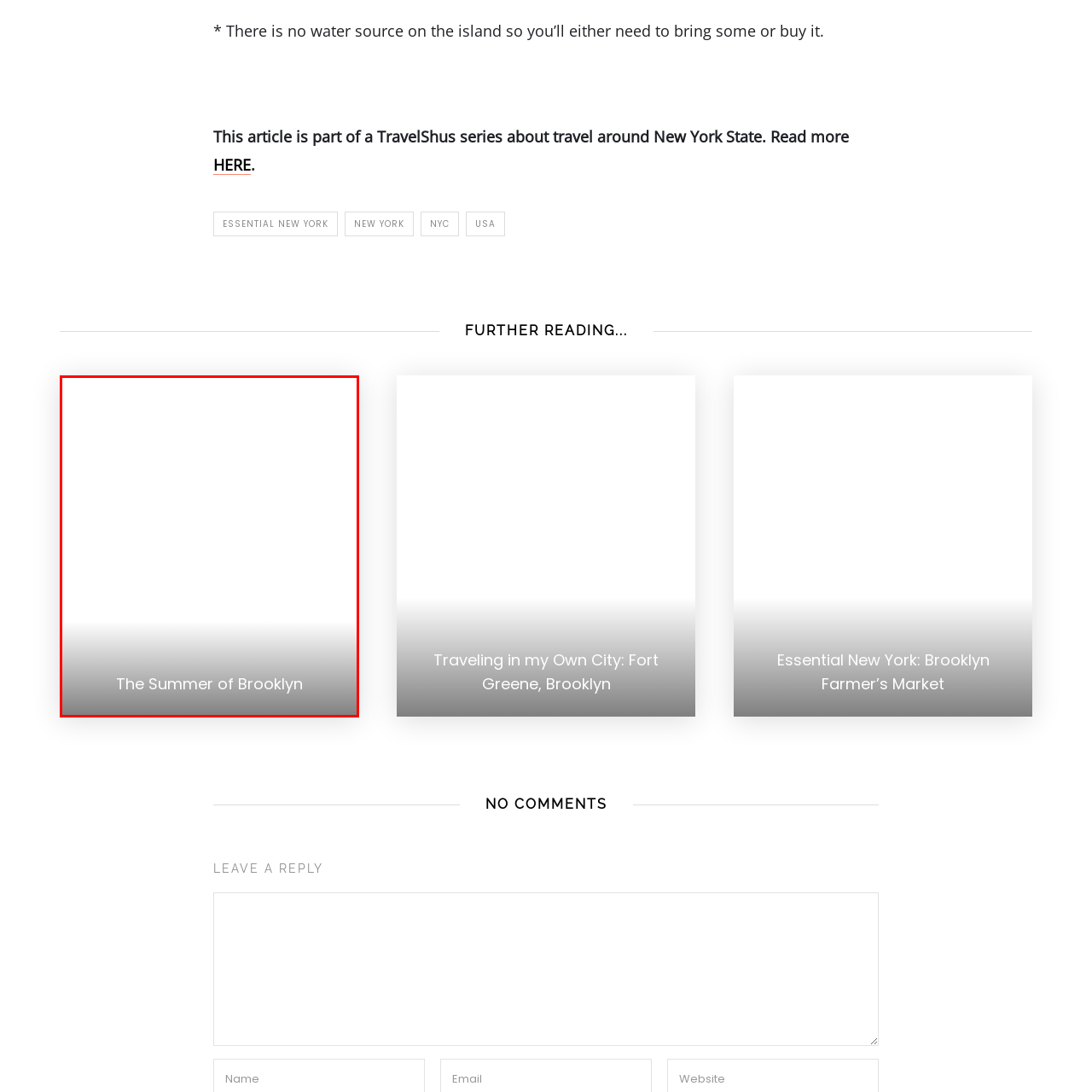Give an in-depth description of the image highlighted with the red boundary.

The image titled "The Summer of Brooklyn" captures the vibrant and lively essence of summer in Brooklyn, New York. This visual representation invites viewers to explore the warmth and allure of the season, showcasing the unique charm and experiences that the borough has to offer. The backdrop and elements depicted resonate with those seeking adventure, relaxation, and the quintessential summer vibe. Enjoy the sun-soaked streets, bustling markets, and the diverse culture that make Brooklyn a beloved destination during this lively time of year.